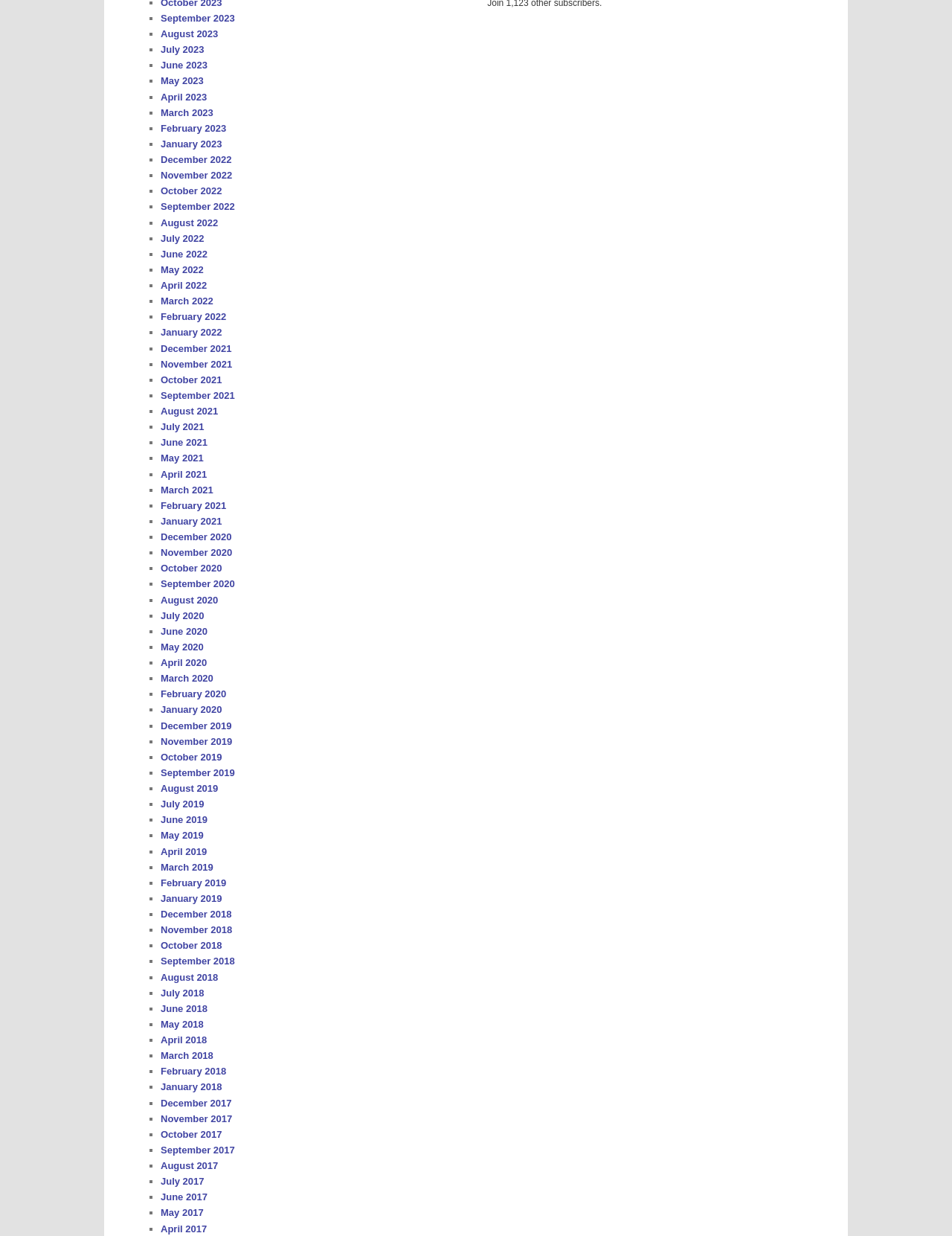From the image, can you give a detailed response to the question below:
What is the purpose of the '■' symbol?

The '■' symbol is used as a list marker to indicate the start of each list item, which in this case are the links to specific months and years.